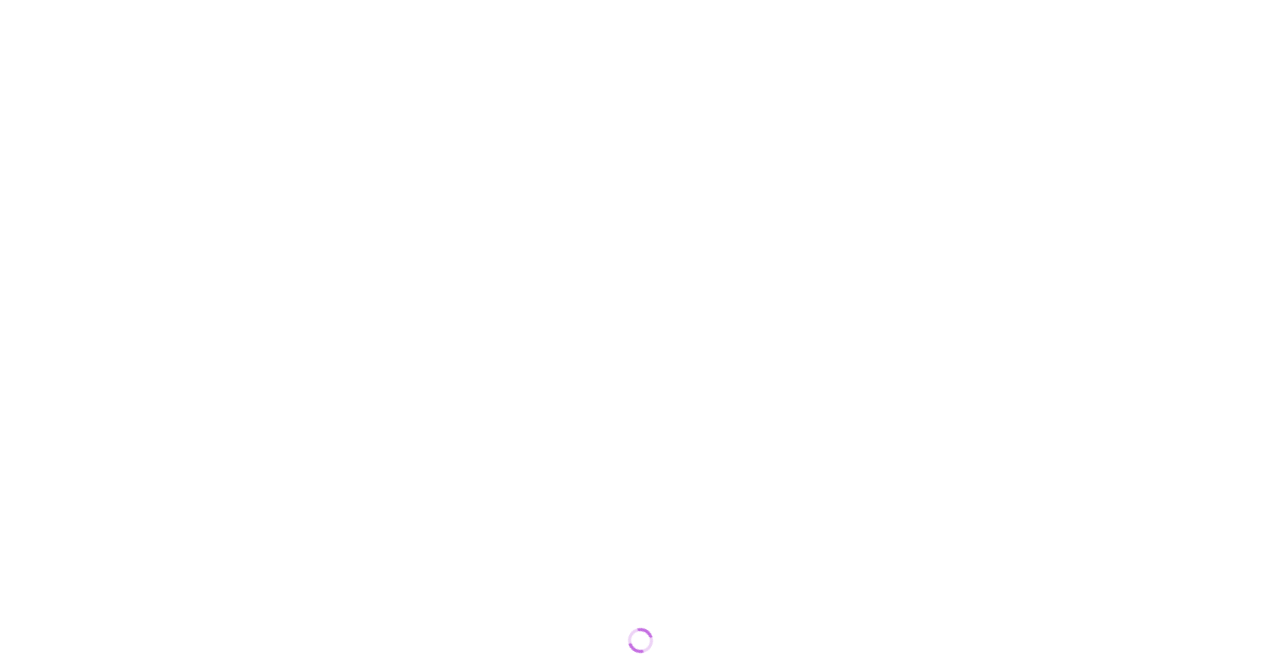Review the image closely and give a comprehensive answer to the question: What is the minimum order for free shipping?

I found the answer by looking at the section that mentions free shipping. The text 'Free shipping on minimum order of $10.00' indicates that the minimum order for free shipping is $10.00.